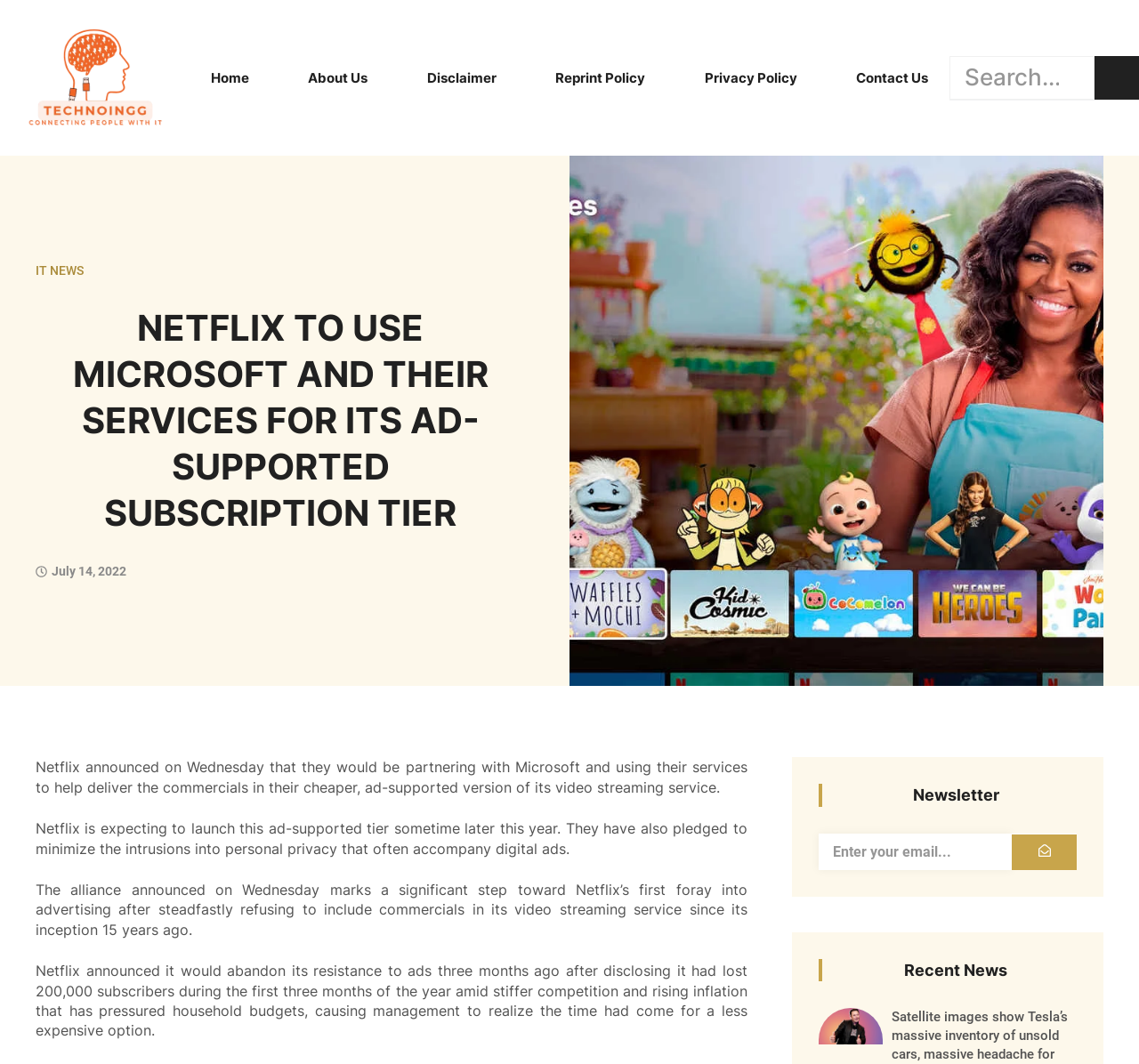When is Netflix expecting to launch its ad-supported tier?
Provide an in-depth and detailed answer to the question.

According to the webpage, Netflix is expecting to launch this ad-supported tier sometime later this year, as mentioned in the paragraph that starts with 'Netflix is expecting to launch this ad-supported tier...'.